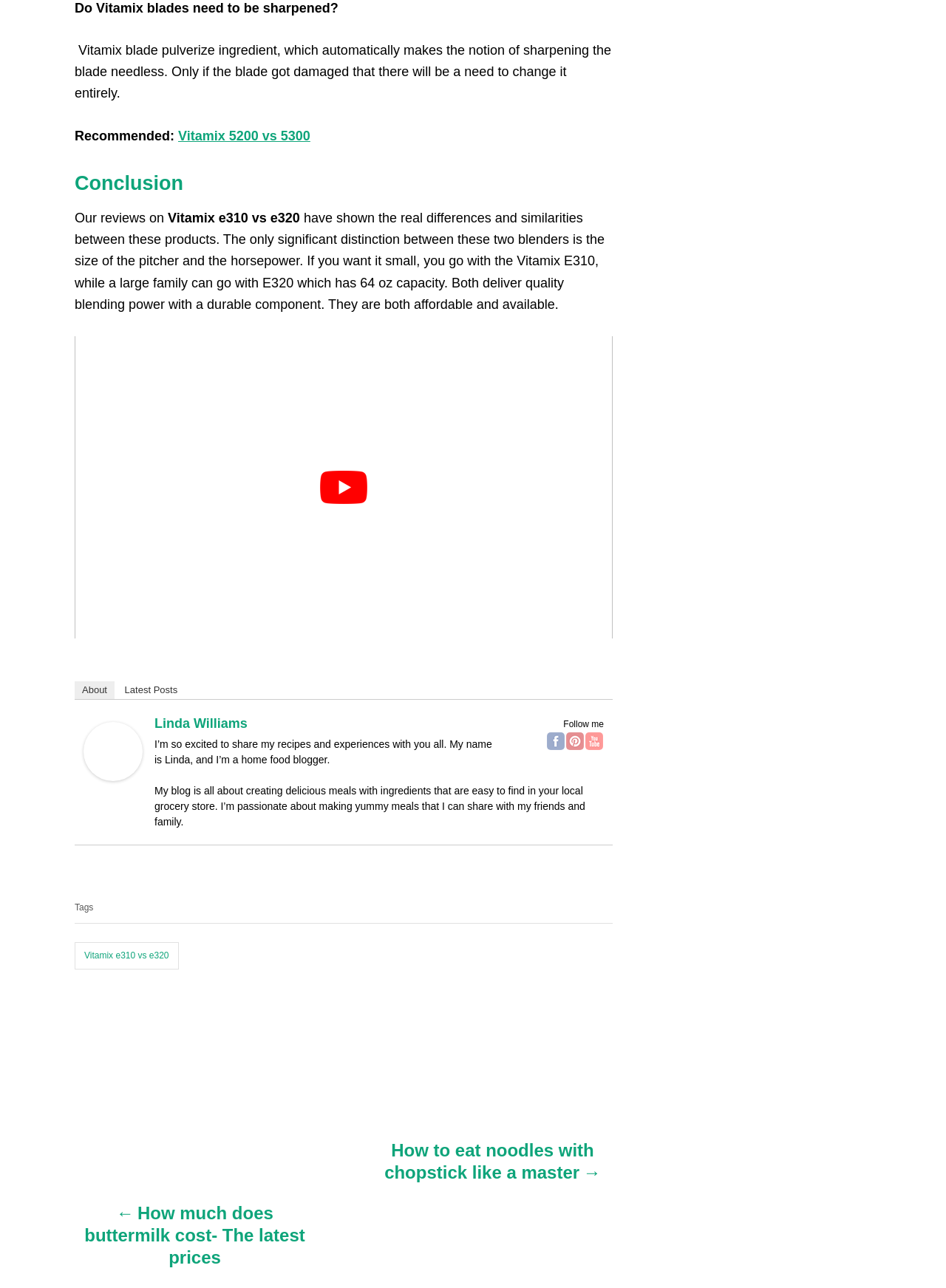Carefully observe the image and respond to the question with a detailed answer:
How many links are there in the 'Recommended' section?

The 'Recommended' section can be identified by the static text element 'Recommended:' and it contains two links, 'Vitamix 5200 vs 5300' and 'Vitamix e310 vs e320'.